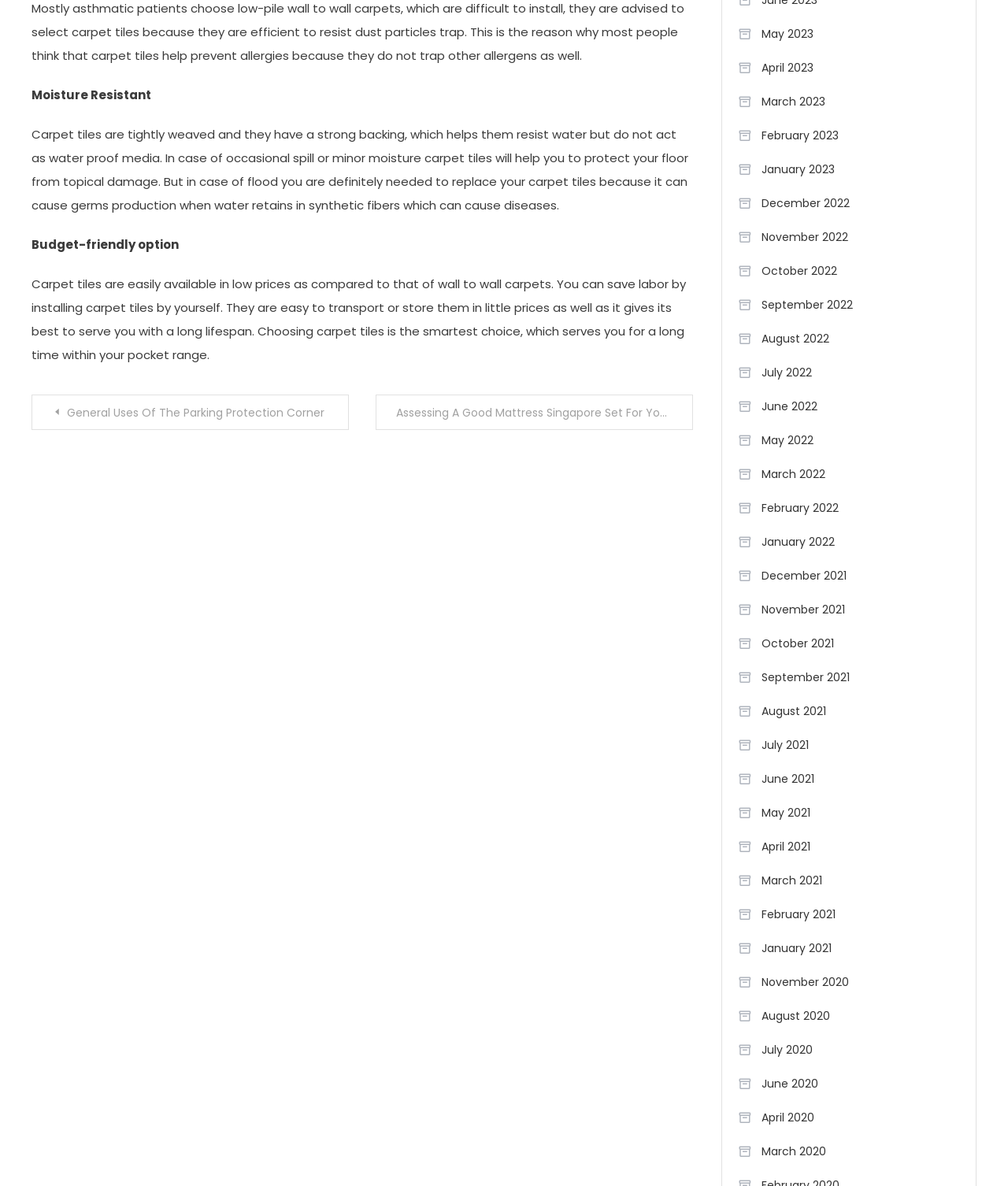Answer the question with a brief word or phrase:
What is the purpose of the navigation section?

To navigate through posts